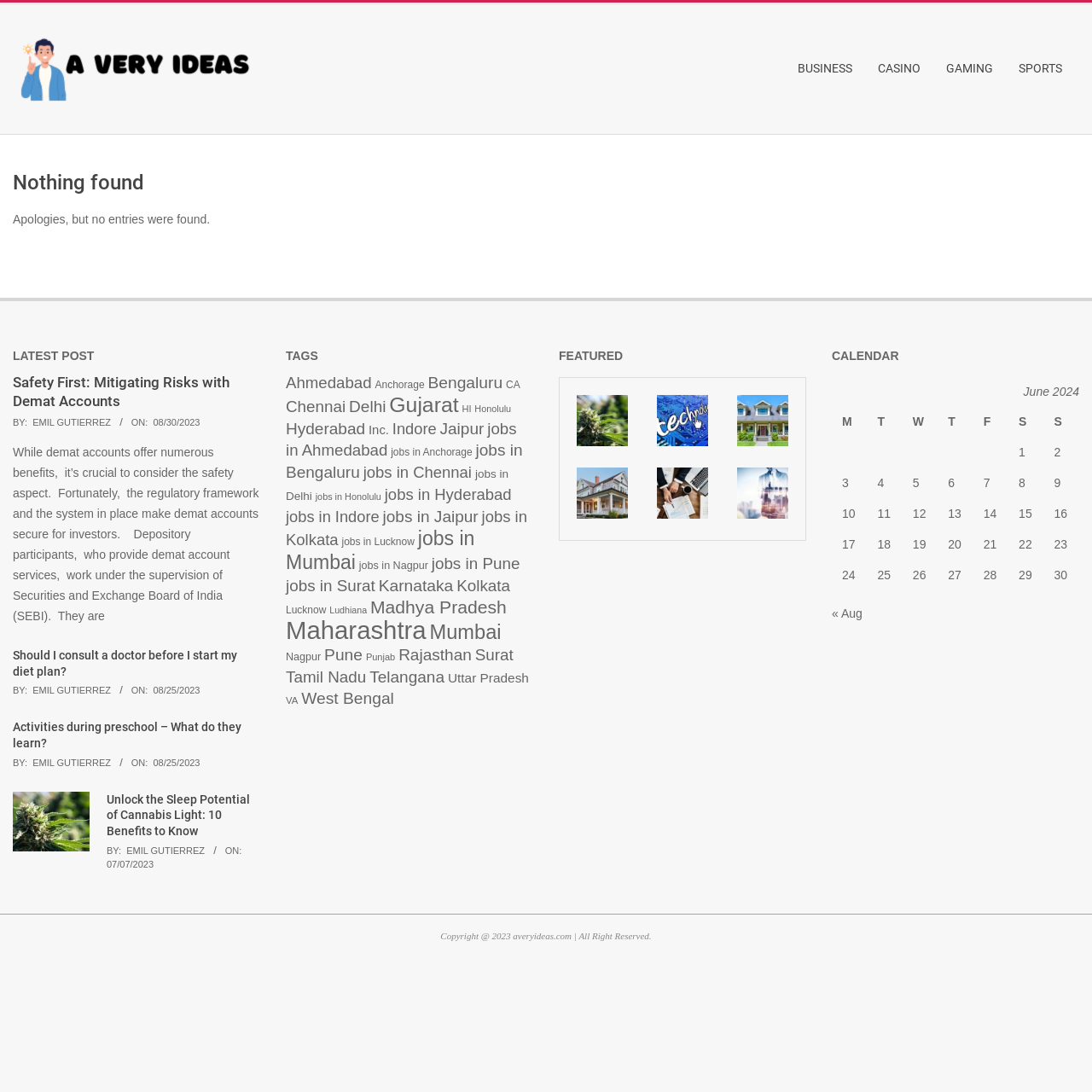Find the bounding box coordinates of the clickable region needed to perform the following instruction: "Read the article 'Safеty First: Mitigating Risks with Dеmat Accounts'". The coordinates should be provided as four float numbers between 0 and 1, i.e., [left, top, right, bottom].

[0.012, 0.341, 0.238, 0.377]